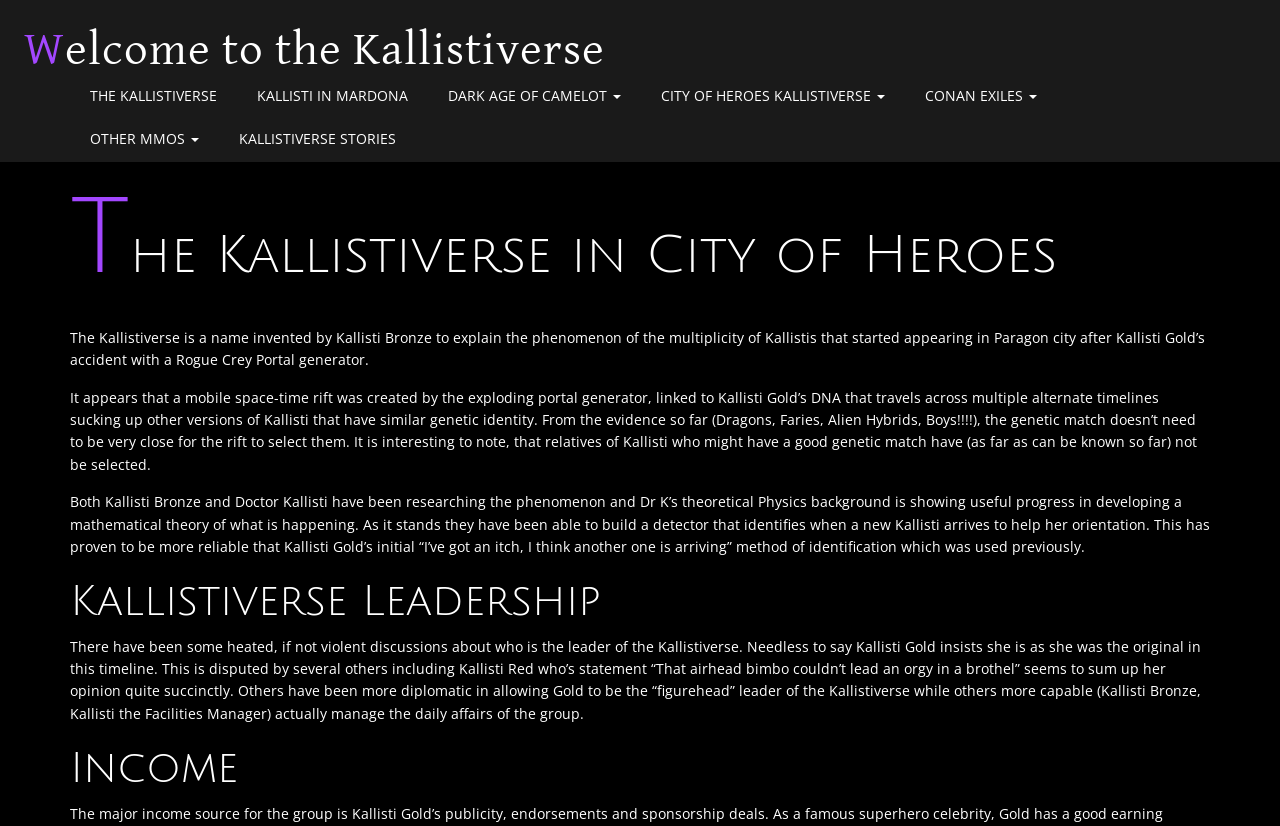What is the Kallistiverse?
From the screenshot, provide a brief answer in one word or phrase.

A name explaining multiplicity of Kallistis